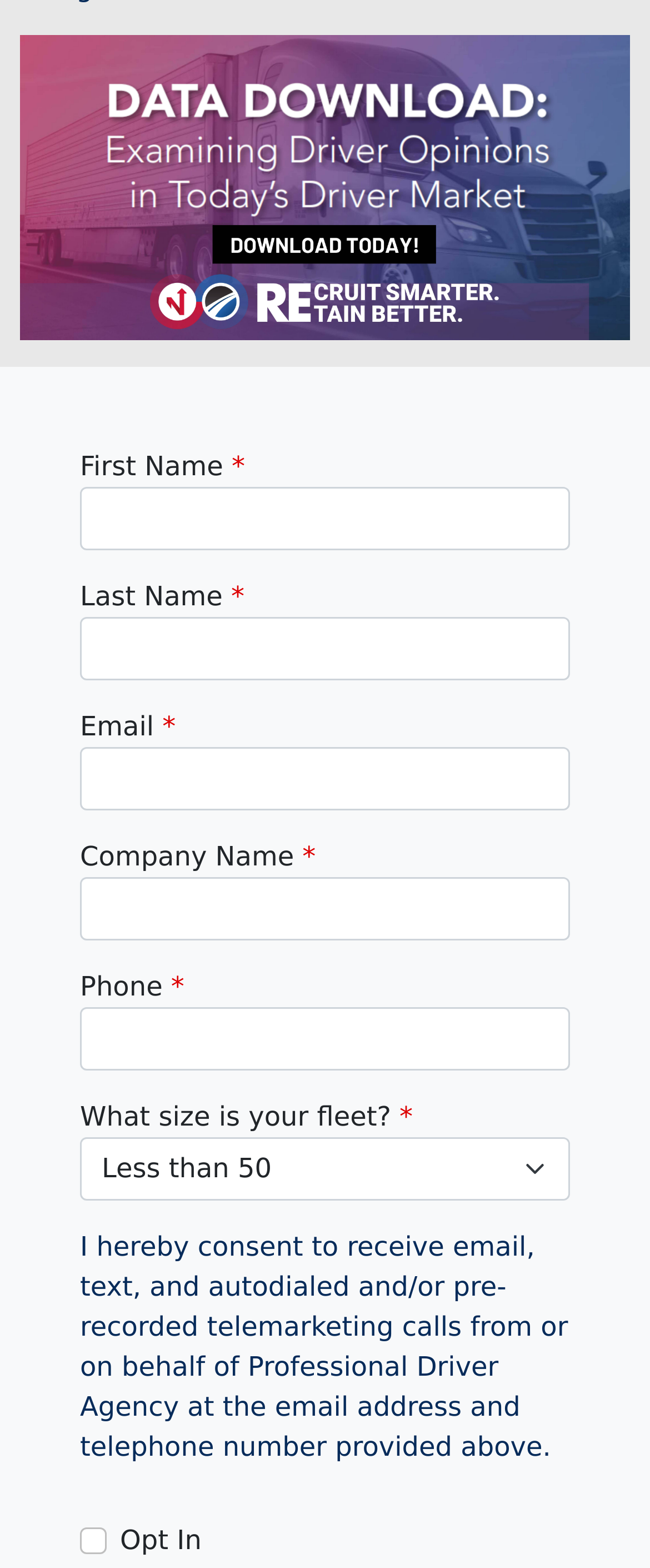What is the purpose of the checkbox at the bottom?
Using the visual information, answer the question in a single word or phrase.

Opt In